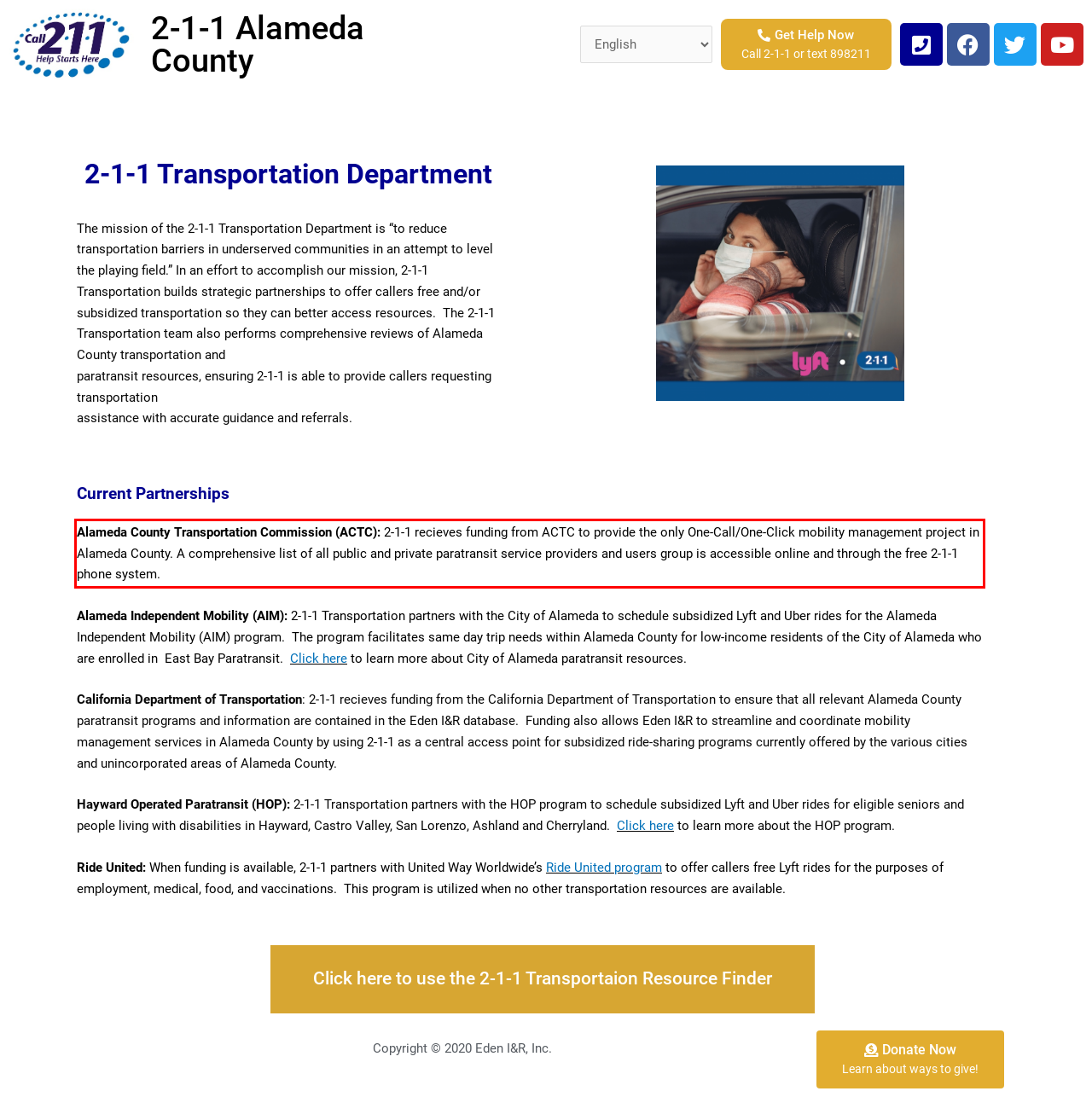Using the provided webpage screenshot, recognize the text content in the area marked by the red bounding box.

Alameda County Transportation Commission (ACTC): 2-1-1 recieves funding from ACTC to provide the only One-Call/One-Click mobility management project in Alameda County. A comprehensive list of all public and private paratransit service providers and users group is accessible online and through the free 2-1-1 phone system.